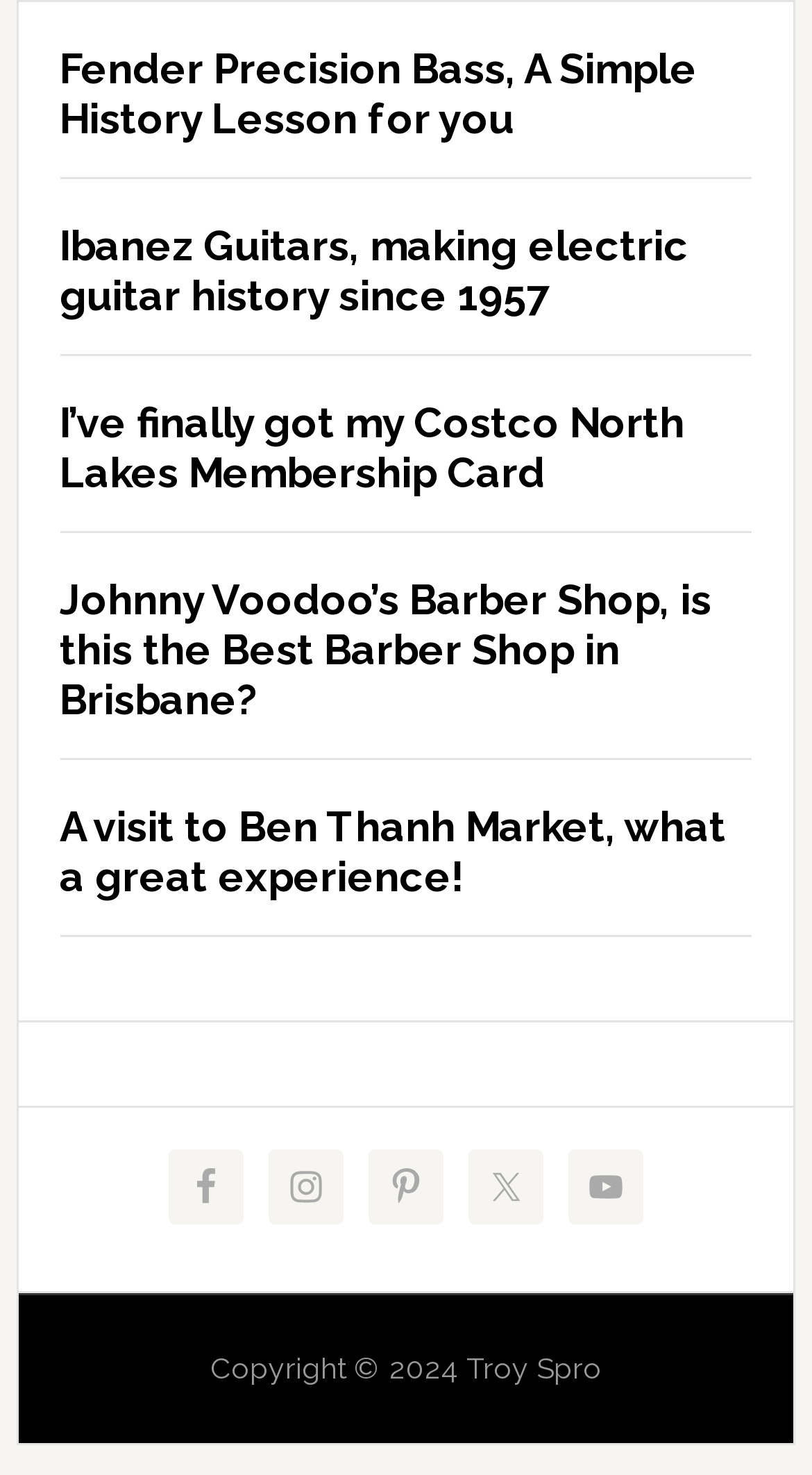Find the bounding box coordinates of the area to click in order to follow the instruction: "Read about Johnny Voodoo’s Barber Shop".

[0.074, 0.39, 0.926, 0.515]